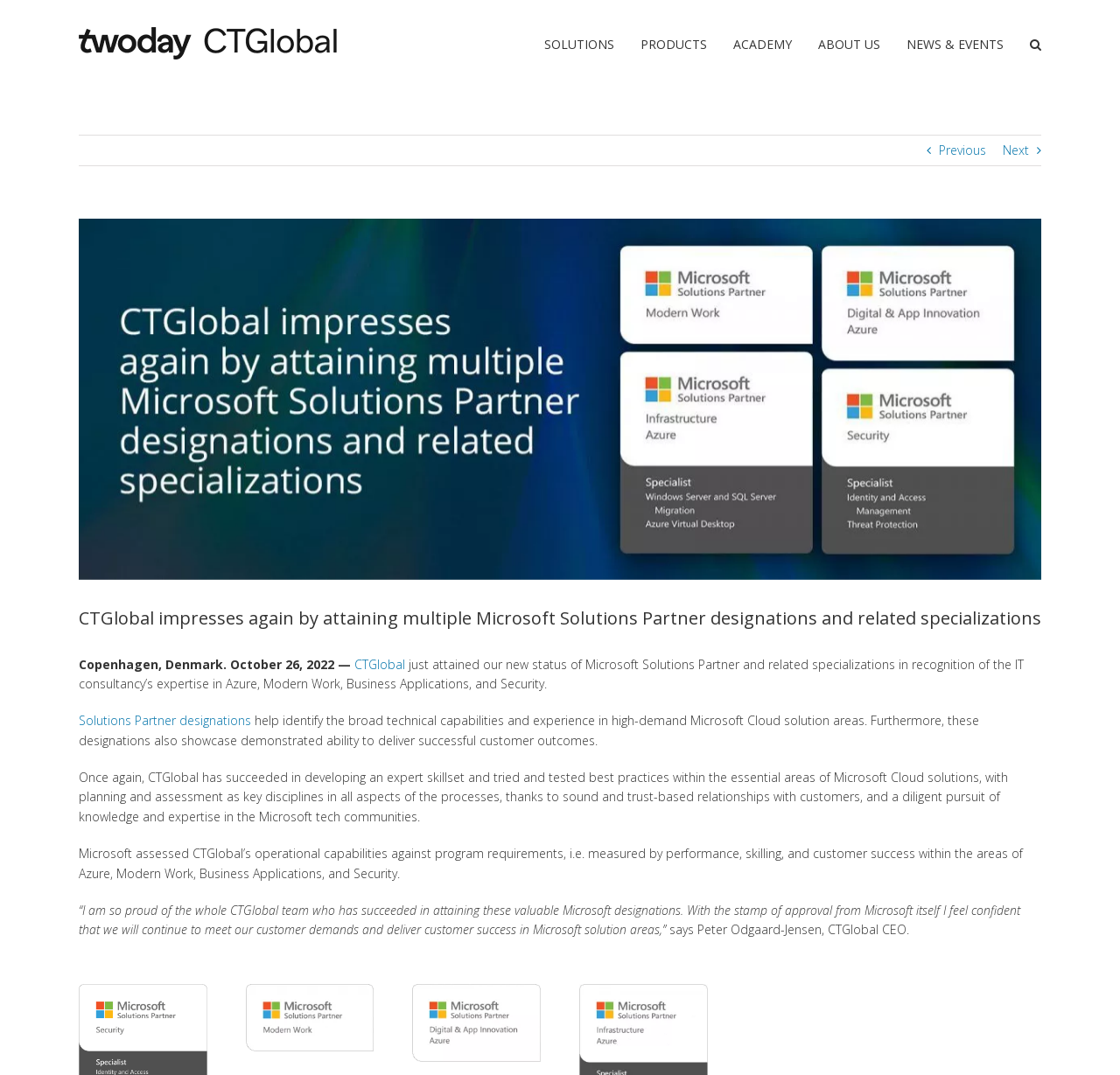Please specify the bounding box coordinates of the clickable region to carry out the following instruction: "Click the Previous link". The coordinates should be four float numbers between 0 and 1, in the format [left, top, right, bottom].

[0.838, 0.126, 0.88, 0.154]